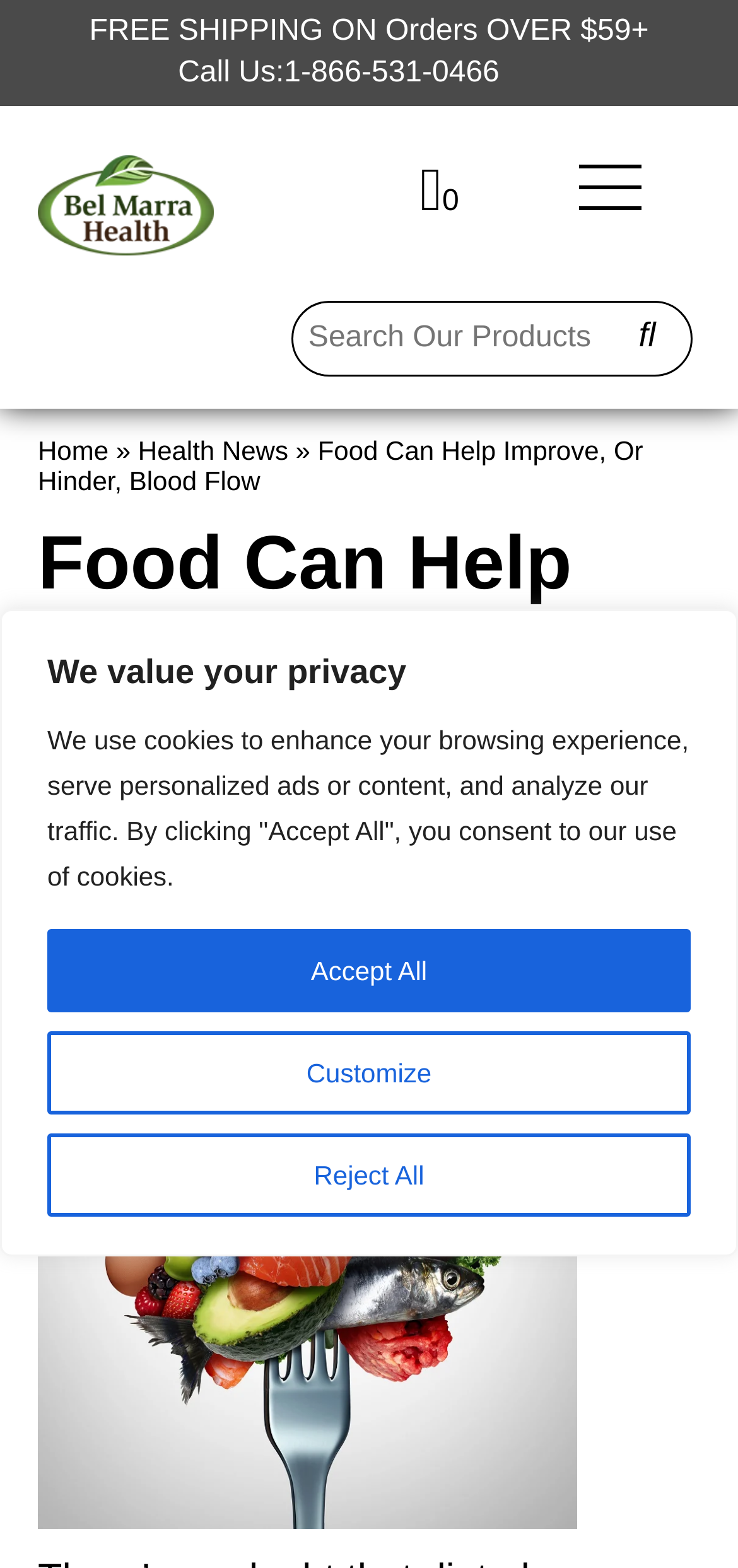Please locate the bounding box coordinates for the element that should be clicked to achieve the following instruction: "Open the main menu". Ensure the coordinates are given as four float numbers between 0 and 1, i.e., [left, top, right, bottom].

[0.785, 0.099, 0.897, 0.134]